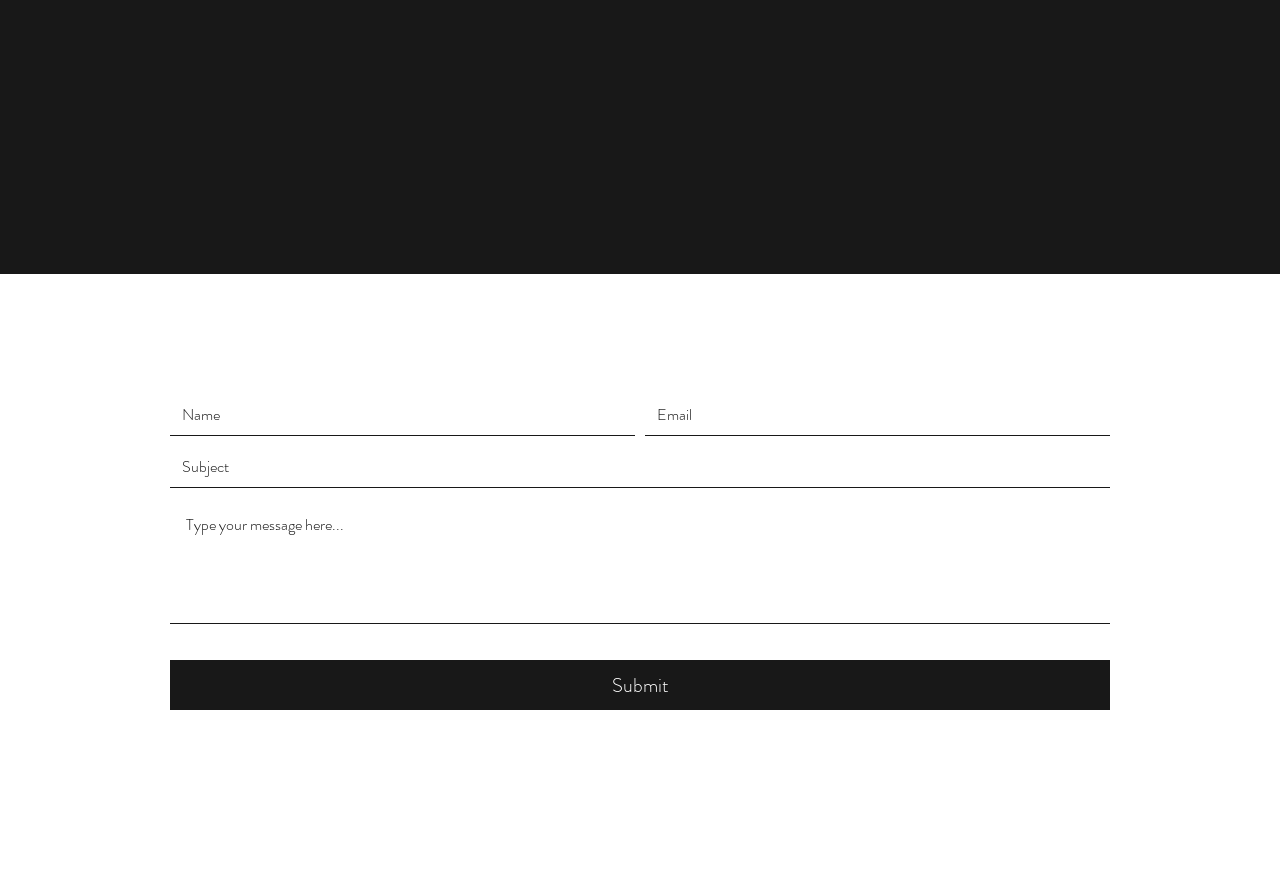Provide the bounding box coordinates of the section that needs to be clicked to accomplish the following instruction: "Visit Google Places."

[0.447, 0.154, 0.467, 0.183]